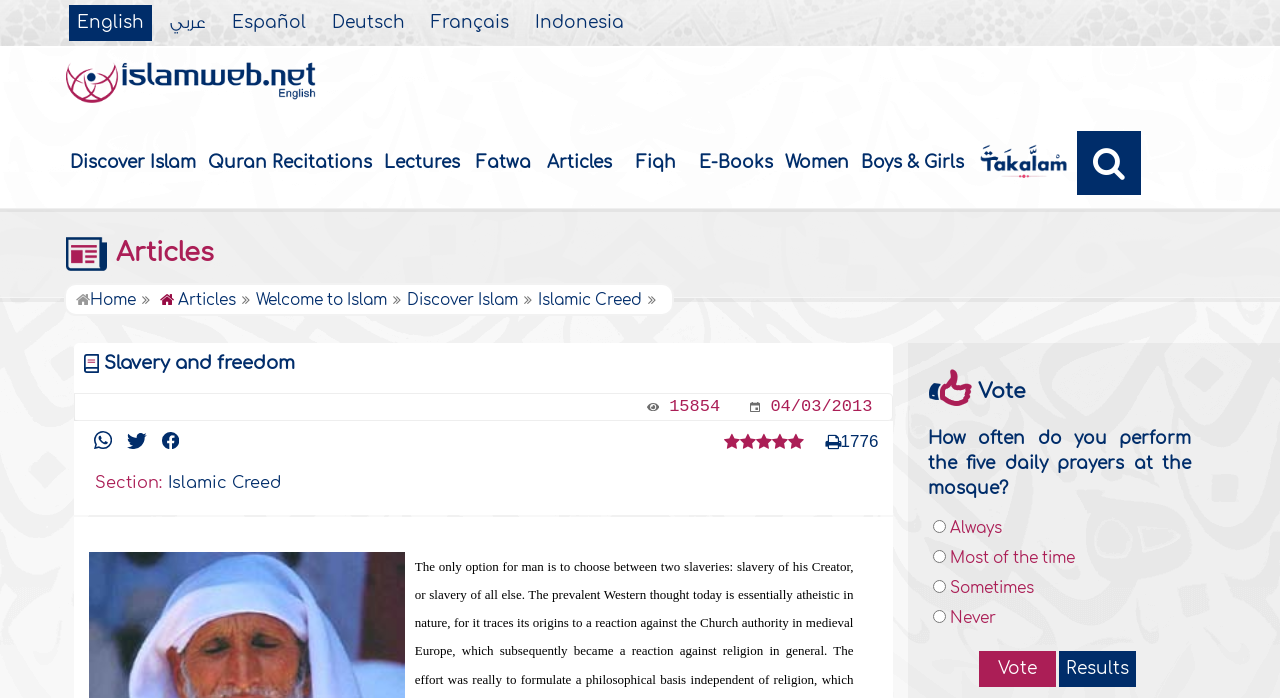Could you please study the image and provide a detailed answer to the question:
What is the title of the heading above the 'Discover Islam' link?

The 'Discover Islam' link is located below a heading that says 'Islamweb', which is likely the title of the website or a section of the website.